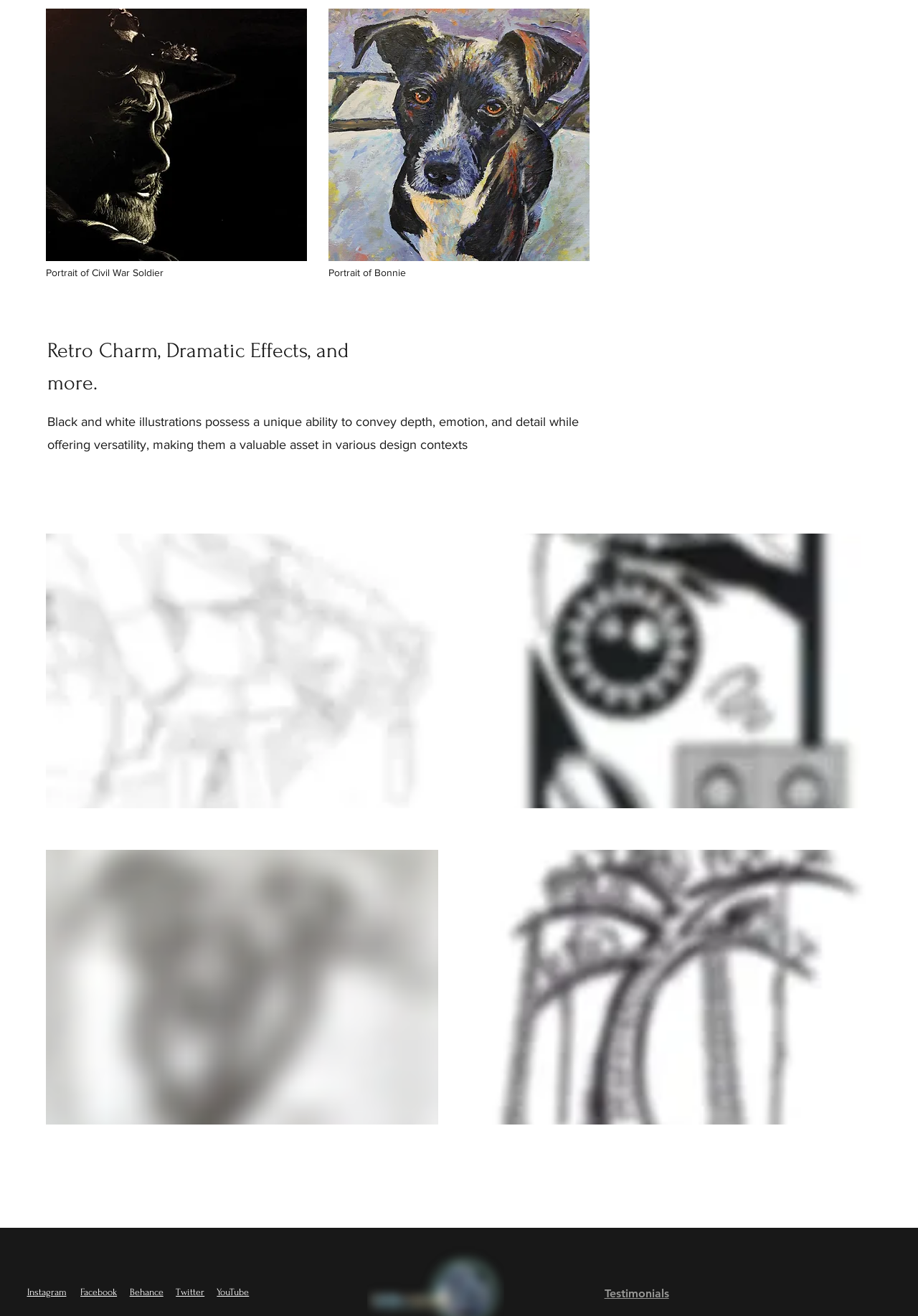What is the subject of the first portrait?
Please provide a single word or phrase based on the screenshot.

Civil War Soldier